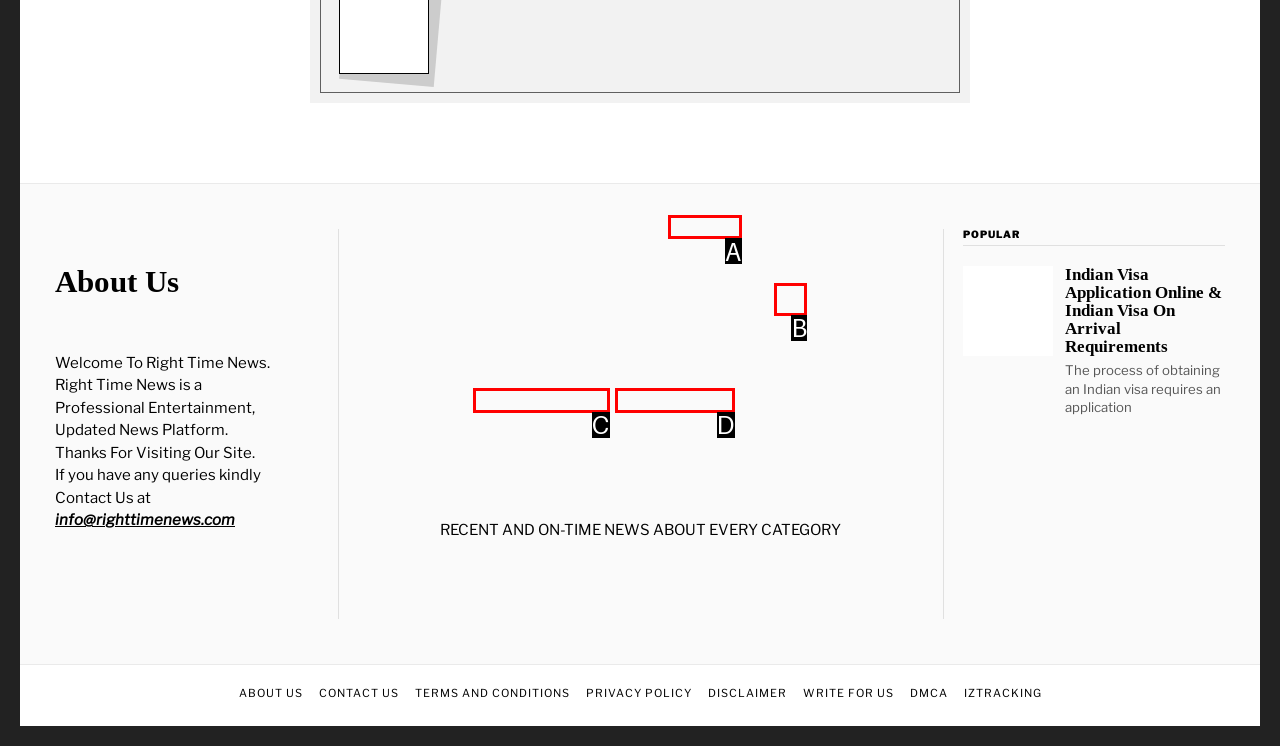Using the description: parent_node: by Charity Prado, find the HTML element that matches it. Answer with the letter of the chosen option.

B